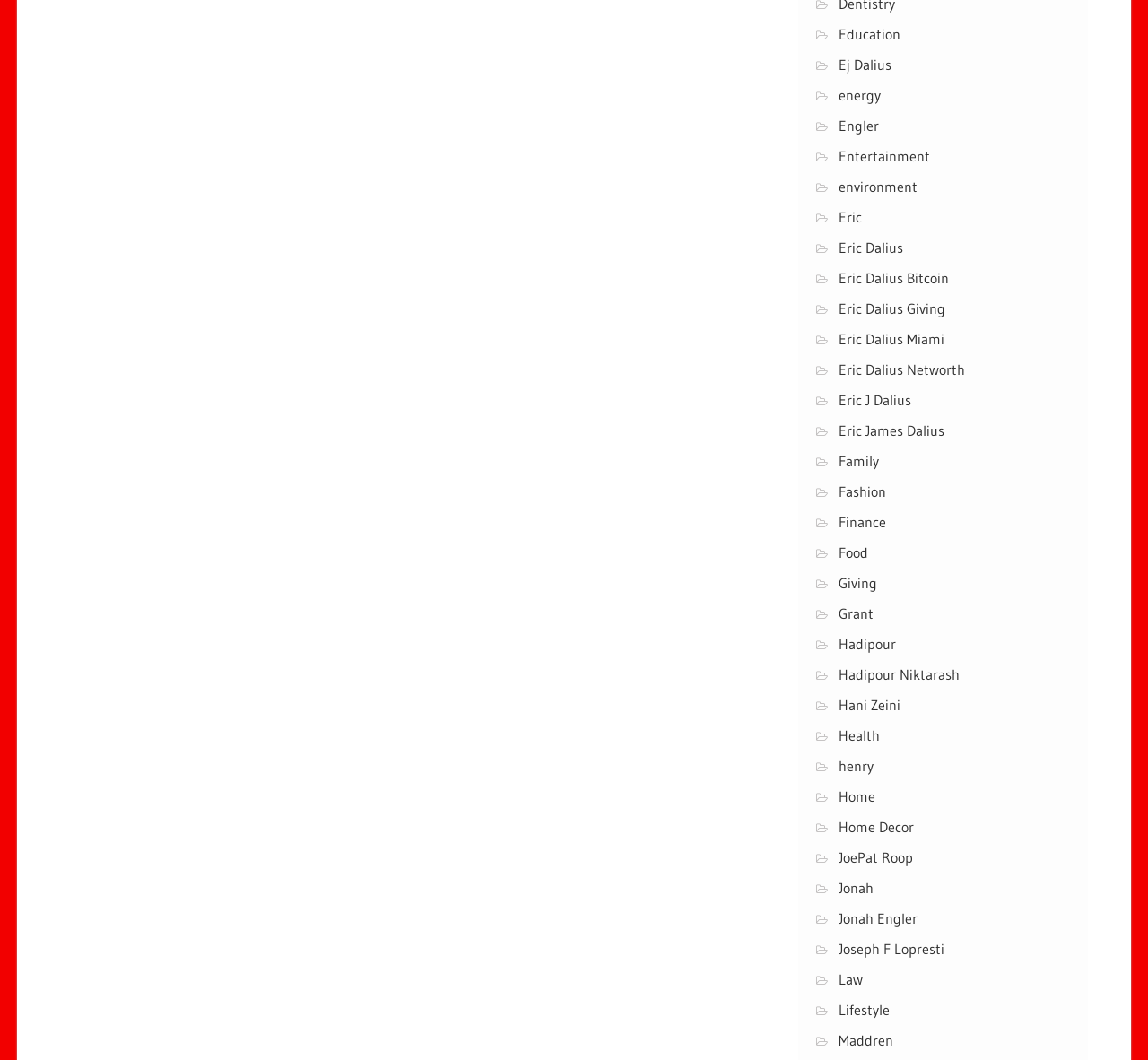Identify the bounding box coordinates for the UI element described as follows: "Ej Dalius". Ensure the coordinates are four float numbers between 0 and 1, formatted as [left, top, right, bottom].

[0.731, 0.052, 0.777, 0.069]